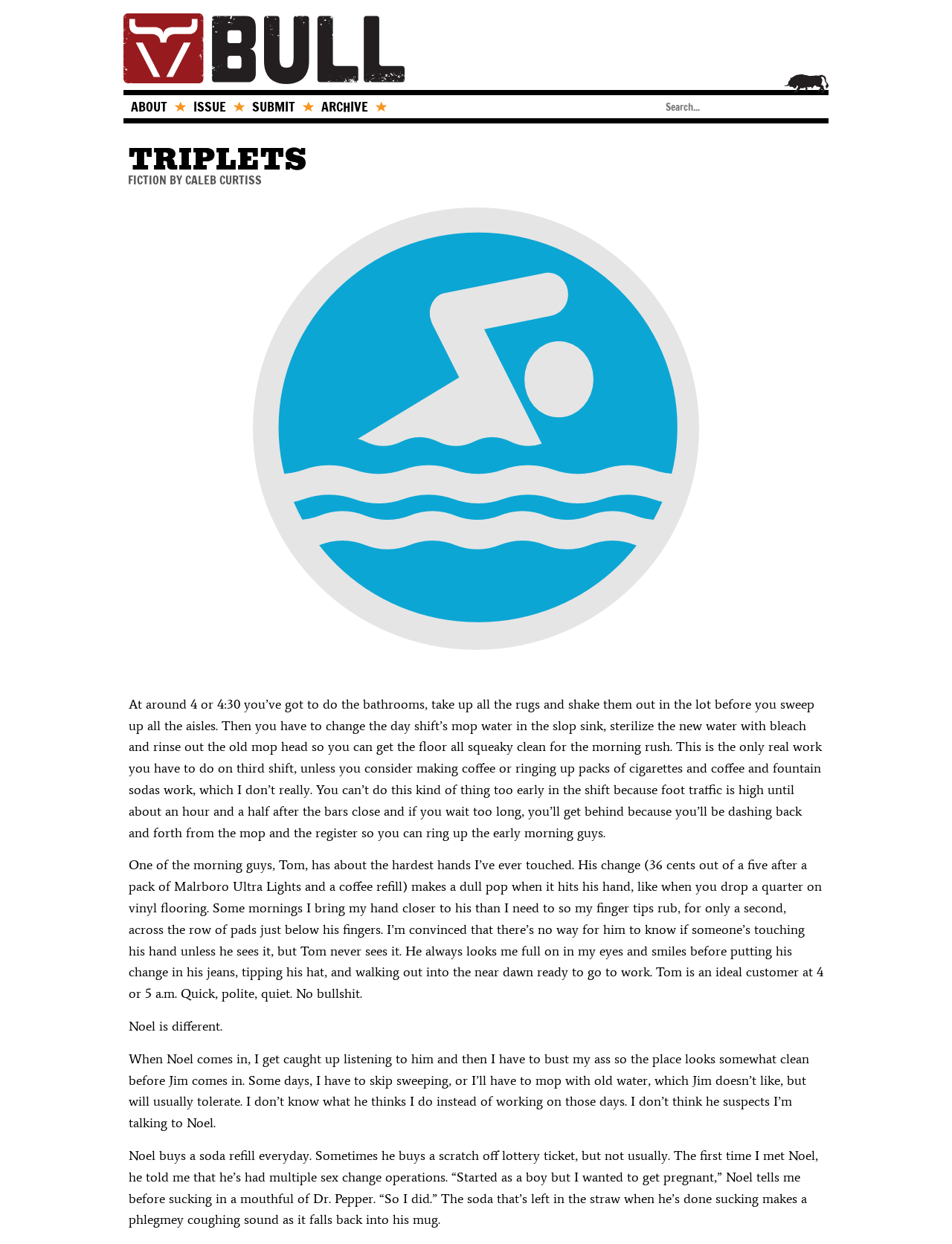Please provide a short answer using a single word or phrase for the question:
What is unusual about Noel?

Multiple sex change operations